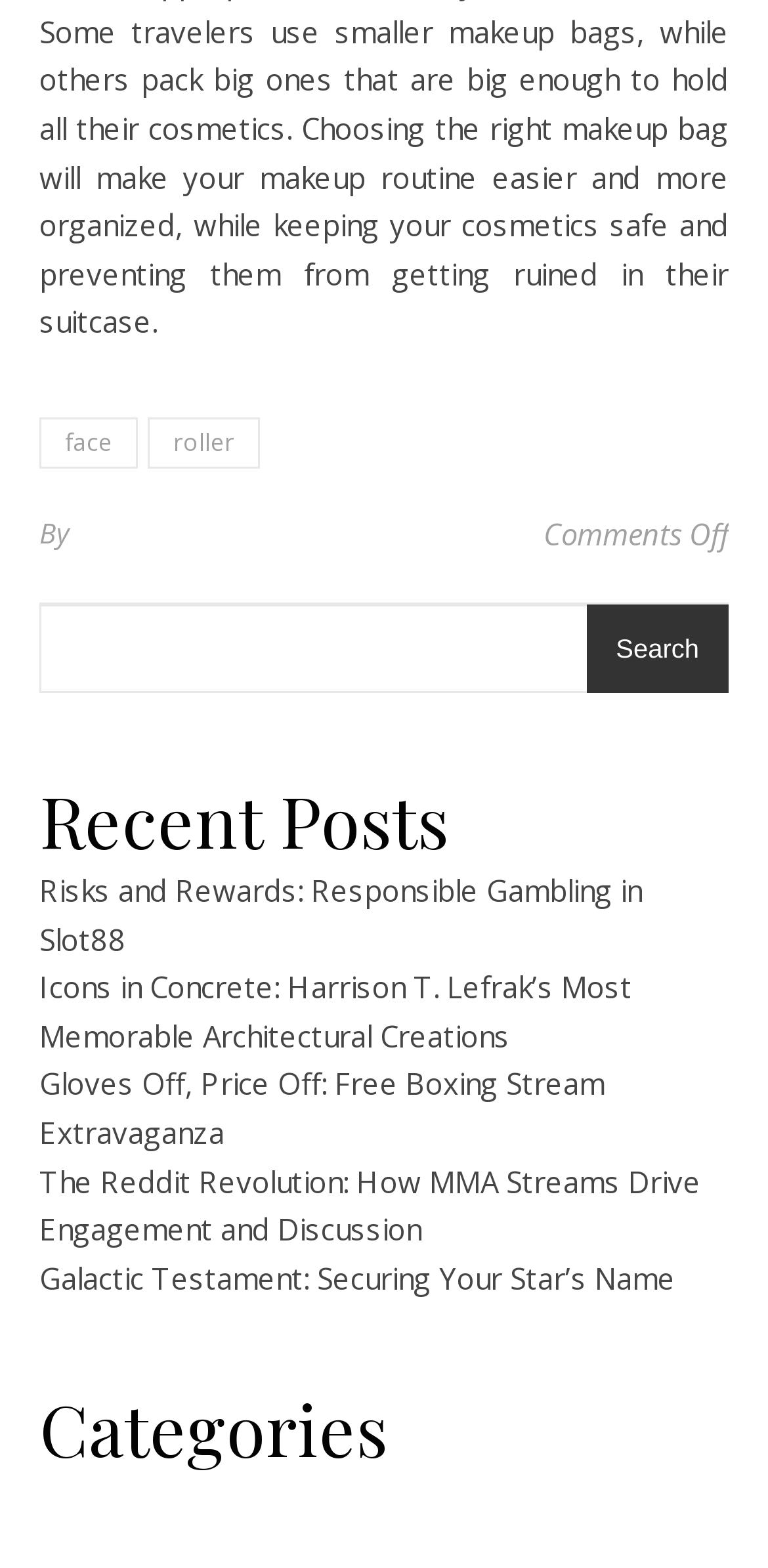What is the text of the first recent post?
Answer the question with a detailed and thorough explanation.

I looked at the section with the heading 'Recent Posts' and found the first link, which has the text 'Risks and Rewards: Responsible Gambling in Slot88'. This is the text of the first recent post.